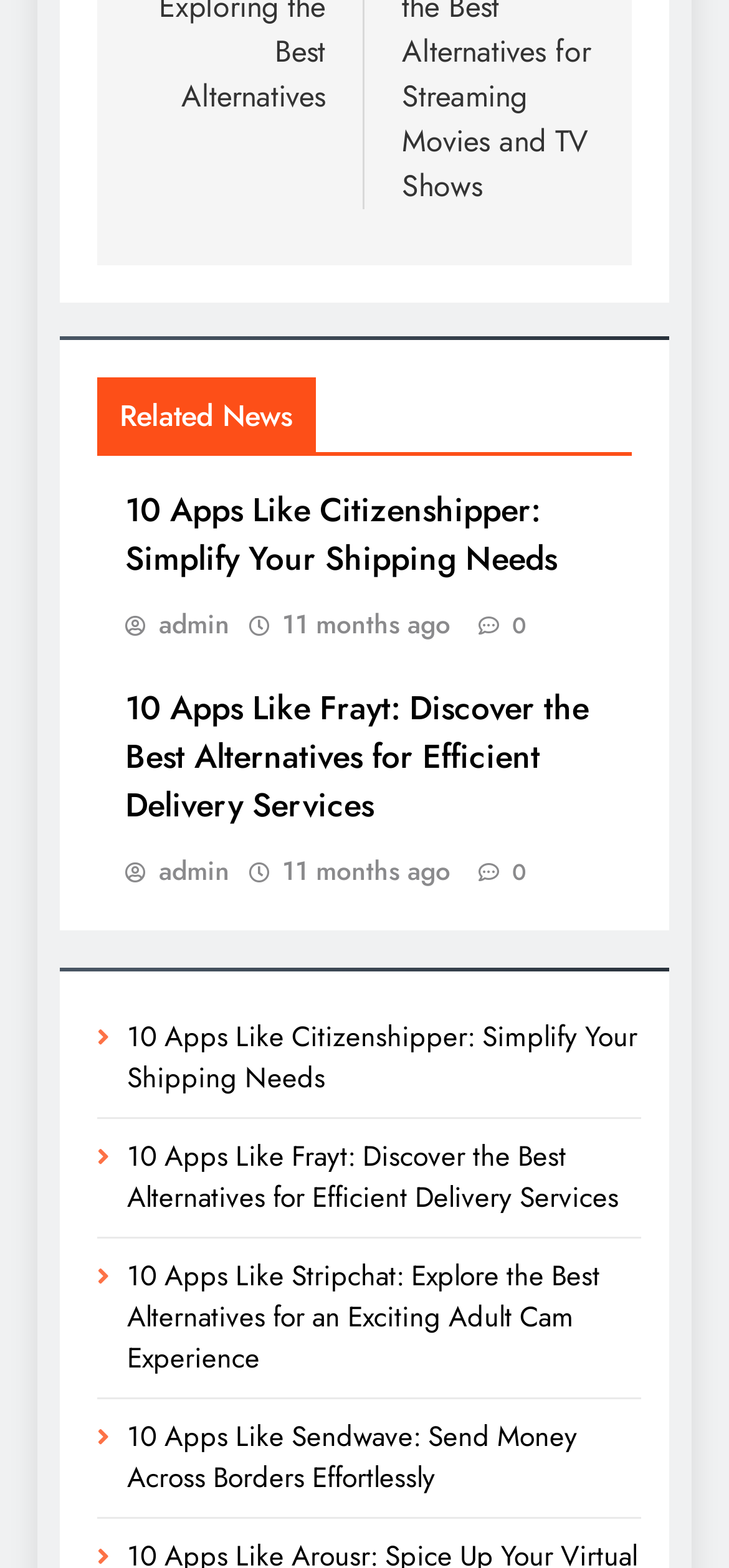Using the webpage screenshot, locate the HTML element that fits the following description and provide its bounding box: "me2 download tpf mod".

None